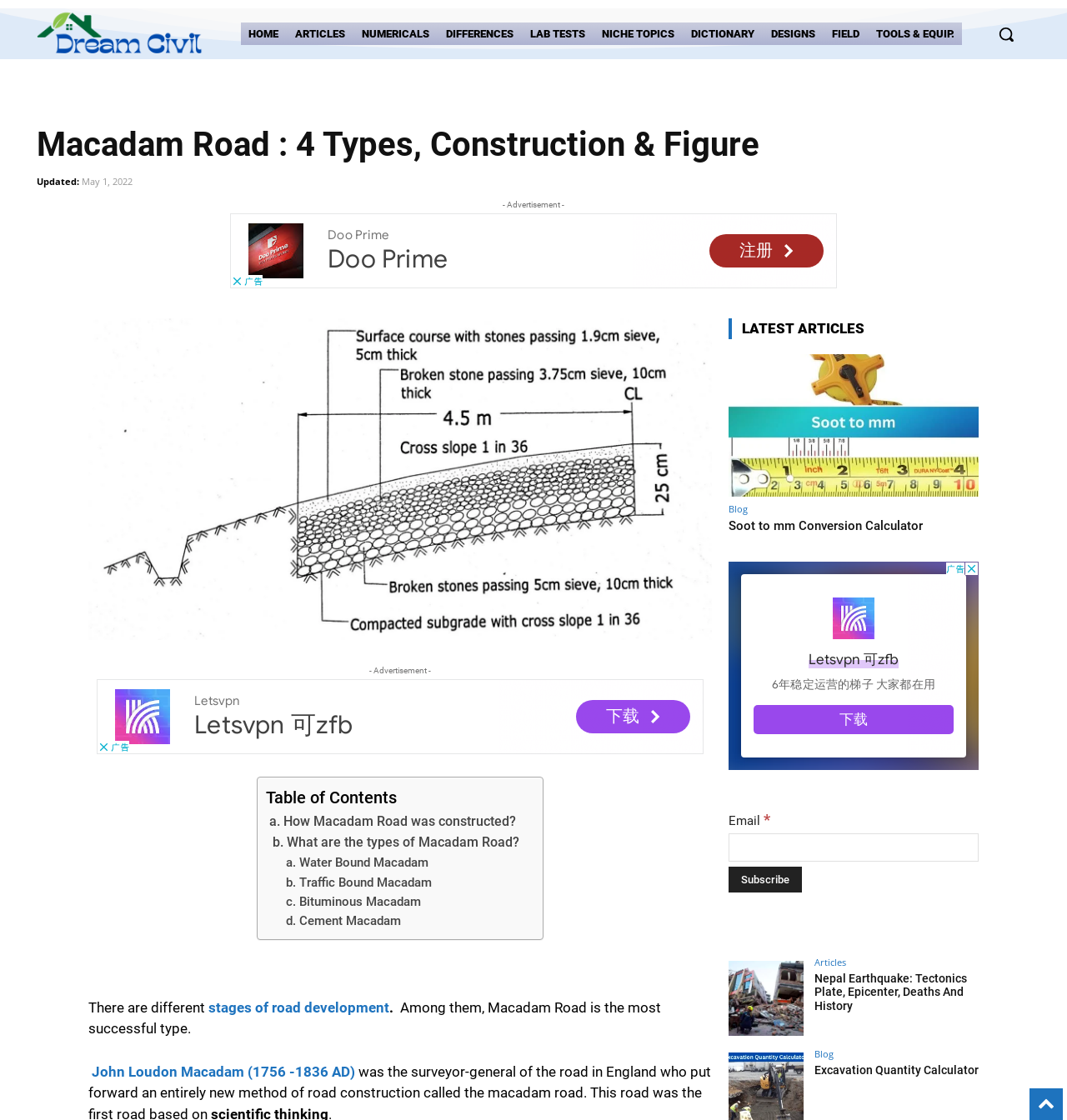What is the name of the road construction type?
Utilize the information in the image to give a detailed answer to the question.

The webpage is about Macadam Road, which is a type of road construction. The heading 'Macadam Road : 4 Types, Construction & Figure' and the text 'Among them, Macadam Road is the most successful type.' indicate that the webpage is focused on Macadam Road.